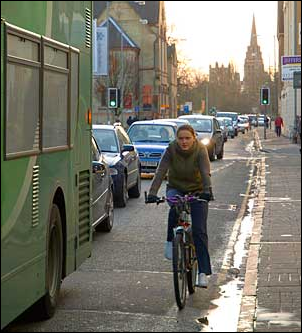Detail every visible element in the image extensively.

The image depicts a cyclist navigating through a busy city street, flanked by a line of cars, including a large green bus on the left. The cyclist, wearing a green sweater and light blue jeans, maintains a focused expression as she maneuvers her bike past the stationary vehicles. In the background, the spires of historic buildings are visible, hinting at the city’s rich architectural history. The street appears to be bustling, with the cyclist contending with traffic, reflecting the challenges of cycling in urban environments. This scene encapsulates the contrasting experiences of cyclists in city centers, highlighting the clash between the serenity of dedicated cycling routes and the congestion often found on main roads.